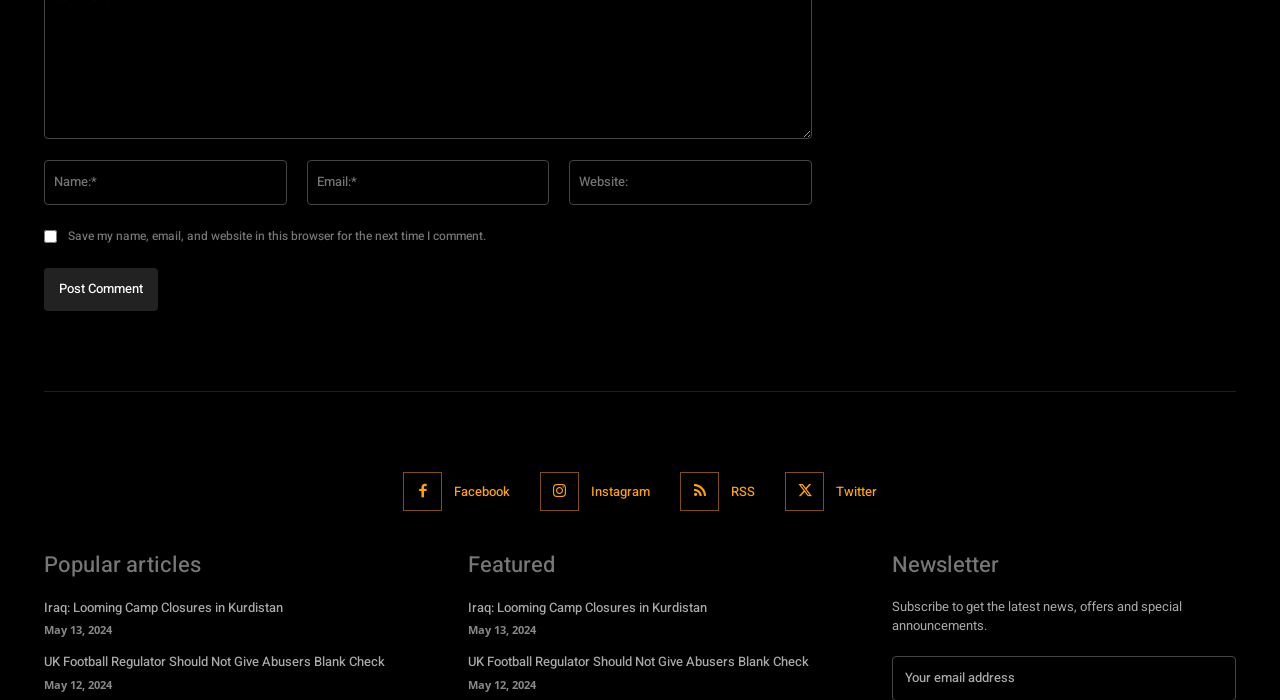Can you specify the bounding box coordinates of the area that needs to be clicked to fulfill the following instruction: "Subscribe to the newsletter"?

[0.697, 0.853, 0.923, 0.908]